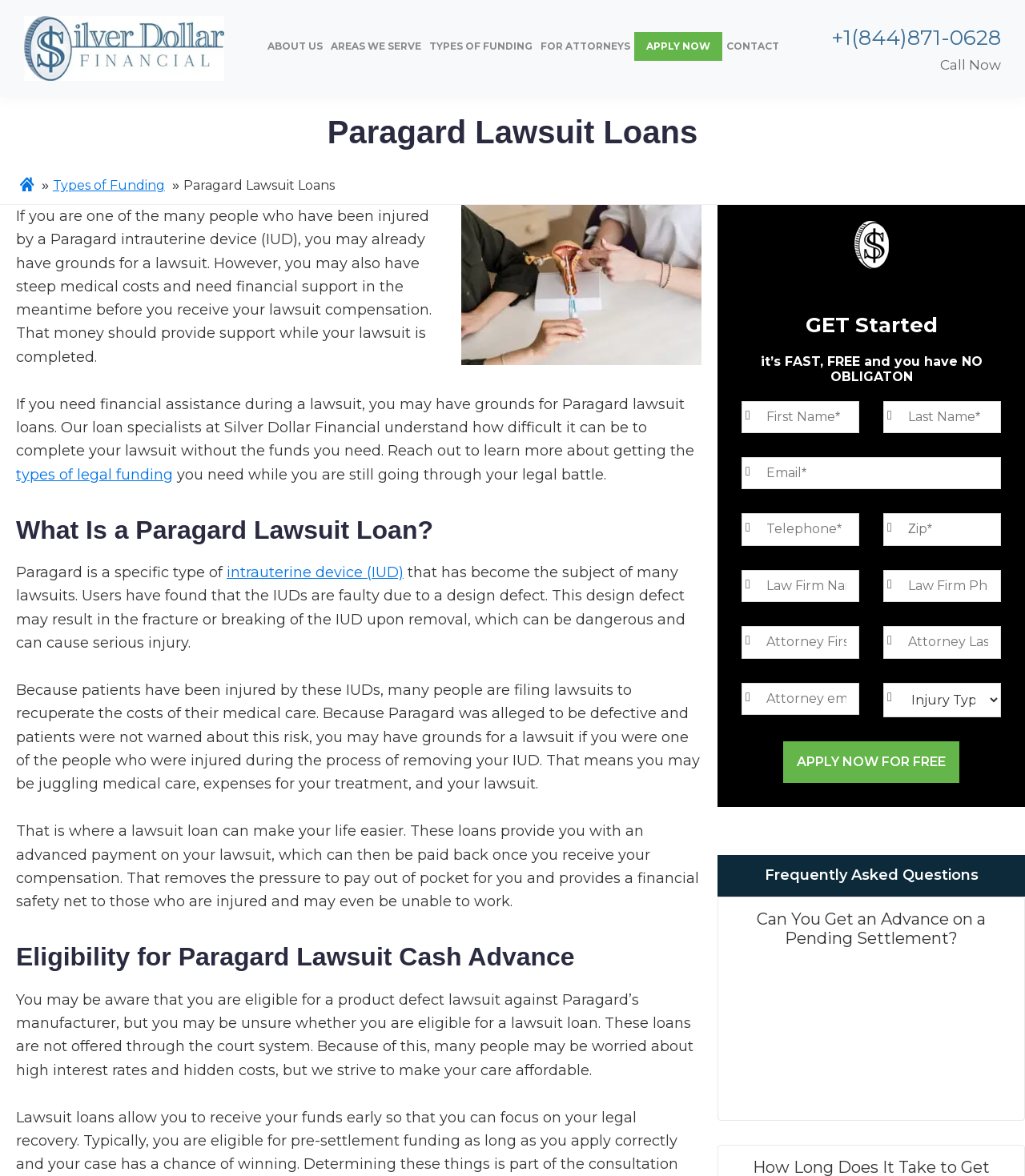What is the name of the company offering lawsuit loans?
Based on the image, please offer an in-depth response to the question.

I found the company name by looking at the top-left corner of the webpage, where it says 'Silver Dollar Financial' and displays the company's logo.